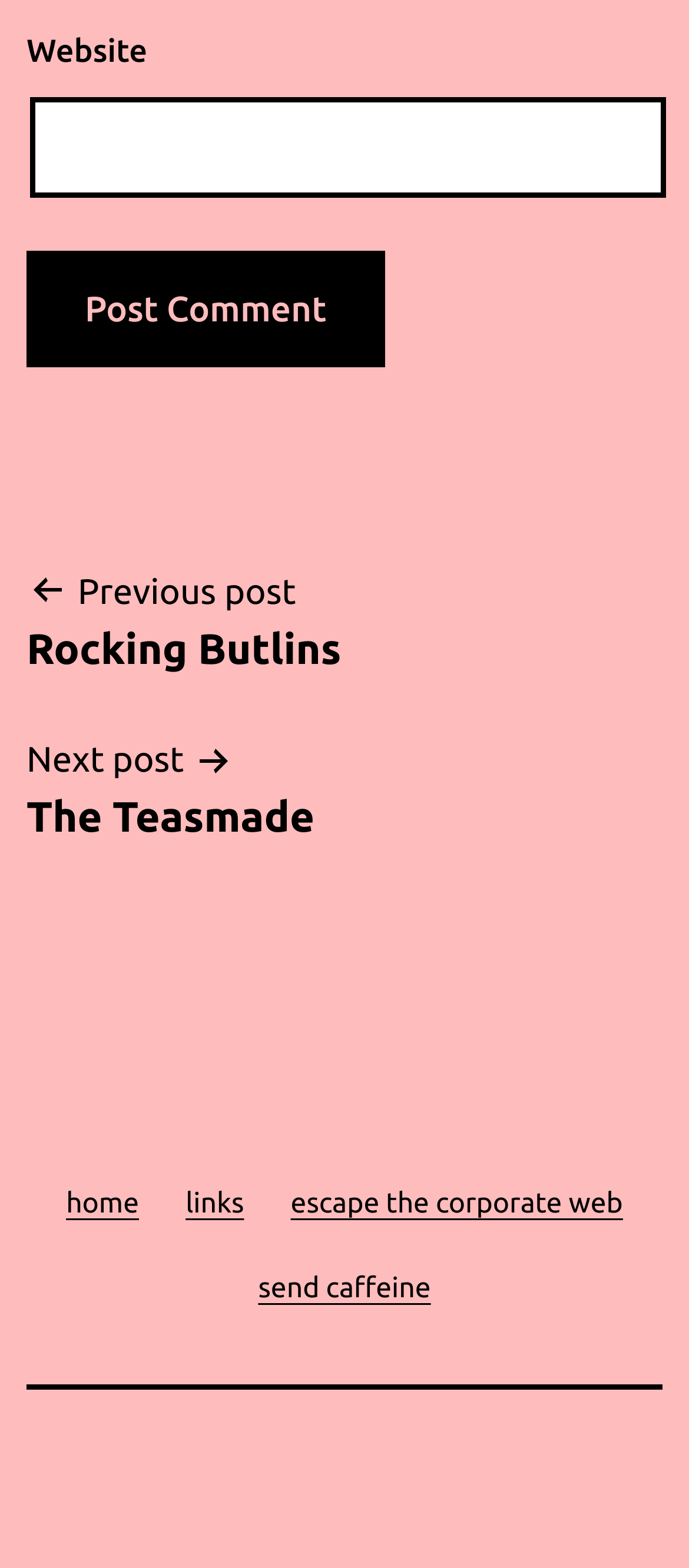Determine the bounding box coordinates of the clickable element to complete this instruction: "Go to previous post". Provide the coordinates in the format of four float numbers between 0 and 1, [left, top, right, bottom].

[0.038, 0.358, 0.962, 0.431]